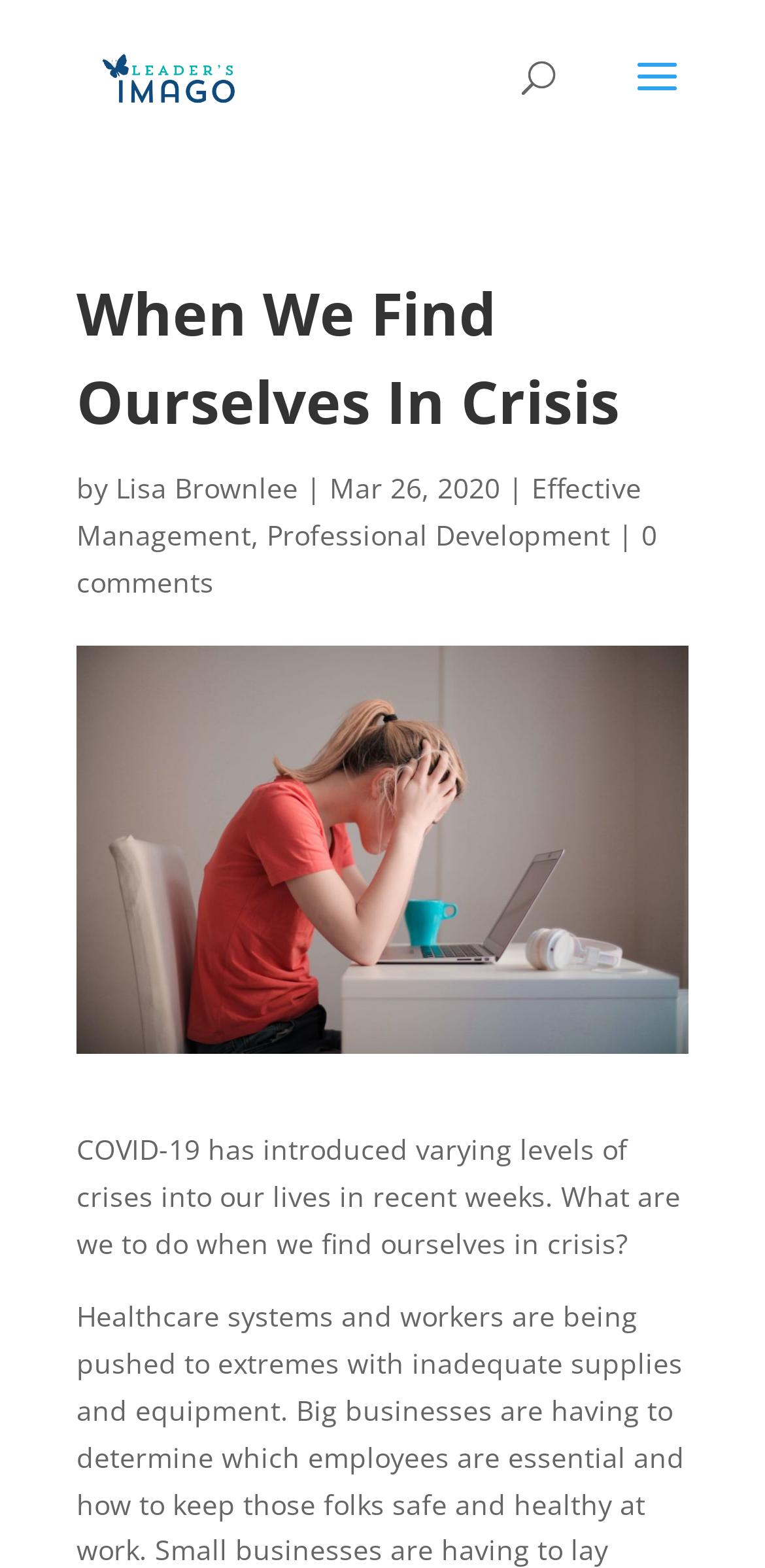Given the webpage screenshot and the description, determine the bounding box coordinates (top-left x, top-left y, bottom-right x, bottom-right y) that define the location of the UI element matching this description: alt="Leader's Imago"

[0.11, 0.036, 0.332, 0.06]